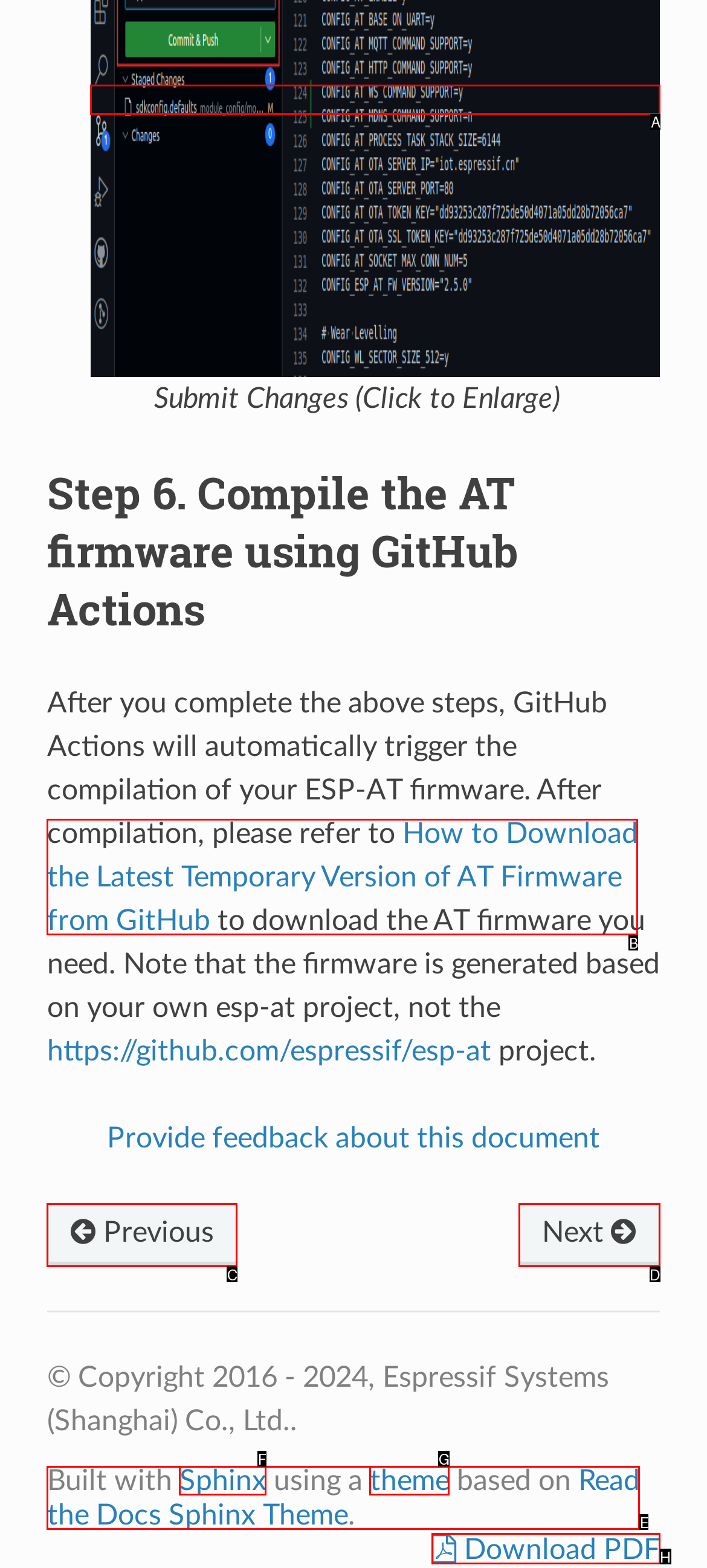Decide which letter you need to select to fulfill the task: Click Submit Changes
Answer with the letter that matches the correct option directly.

A